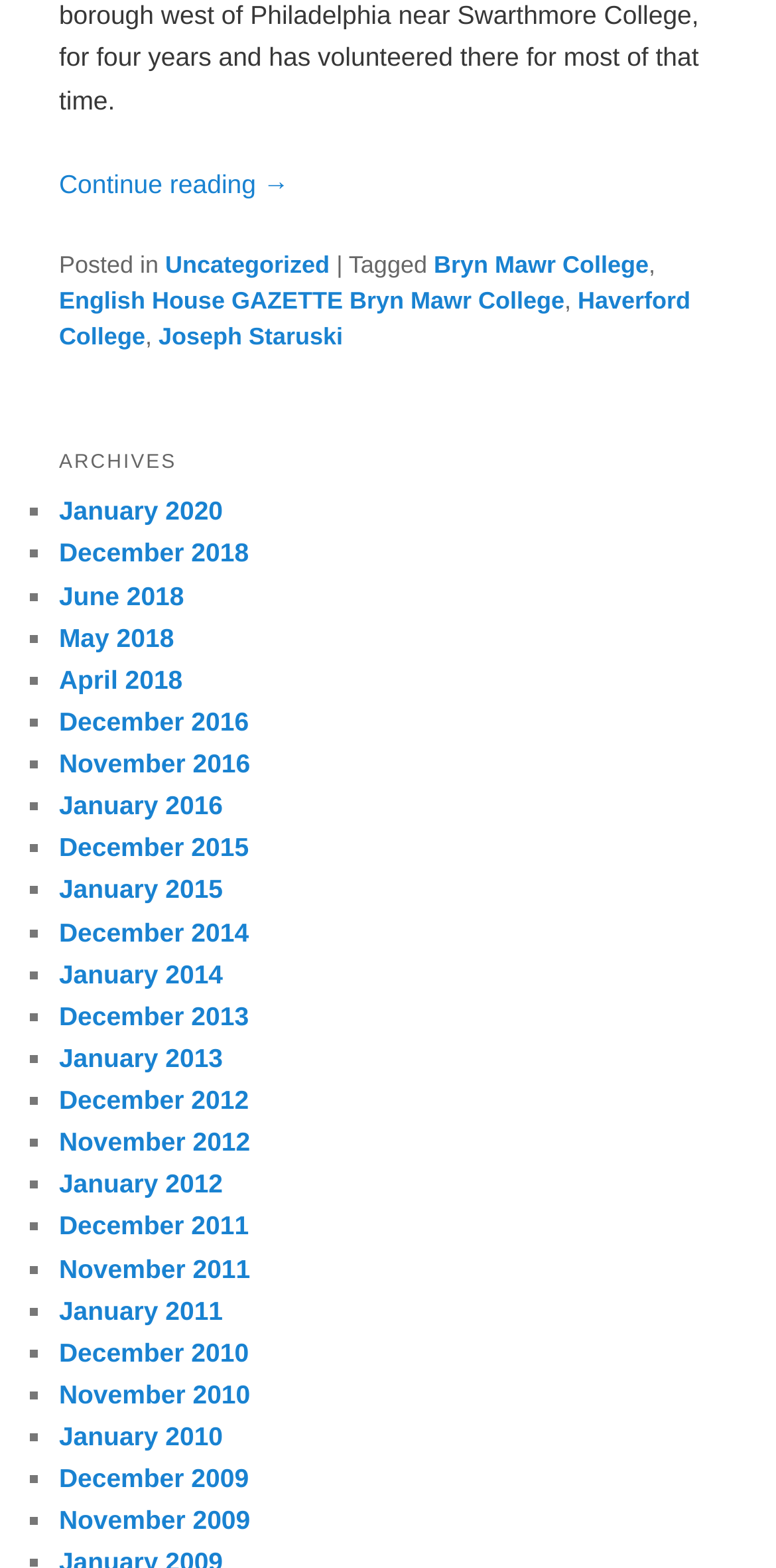Refer to the screenshot and answer the following question in detail:
What is the category of the post?

The category of the post can be determined by looking at the footer section of the webpage, where it says 'Posted in' followed by a link 'Uncategorized'.